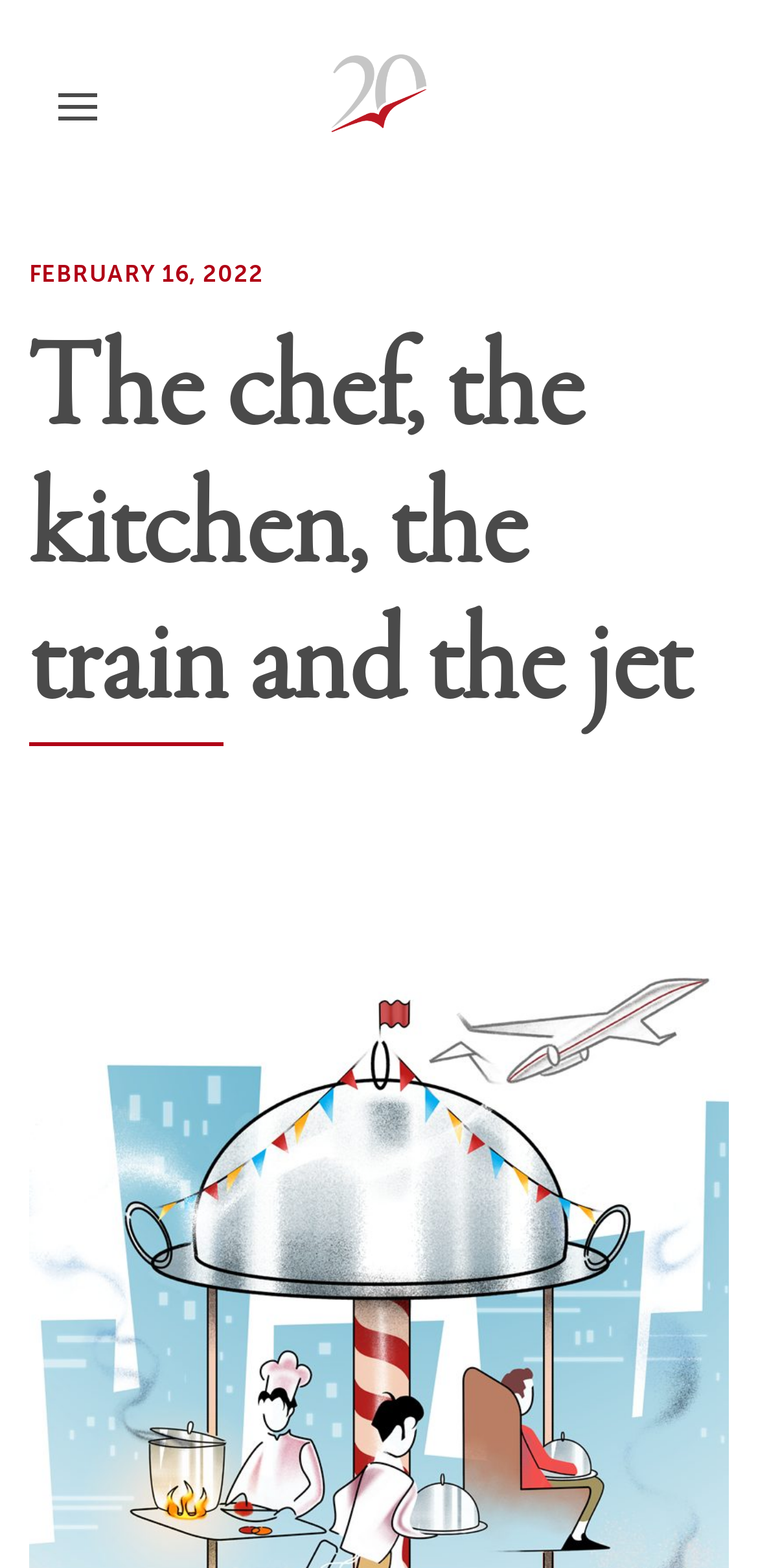Bounding box coordinates are to be given in the format (top-left x, top-left y, bottom-right x, bottom-right y). All values must be floating point numbers between 0 and 1. Provide the bounding box coordinate for the UI element described as: alt="Vistajet"

[0.437, 0.034, 0.563, 0.084]